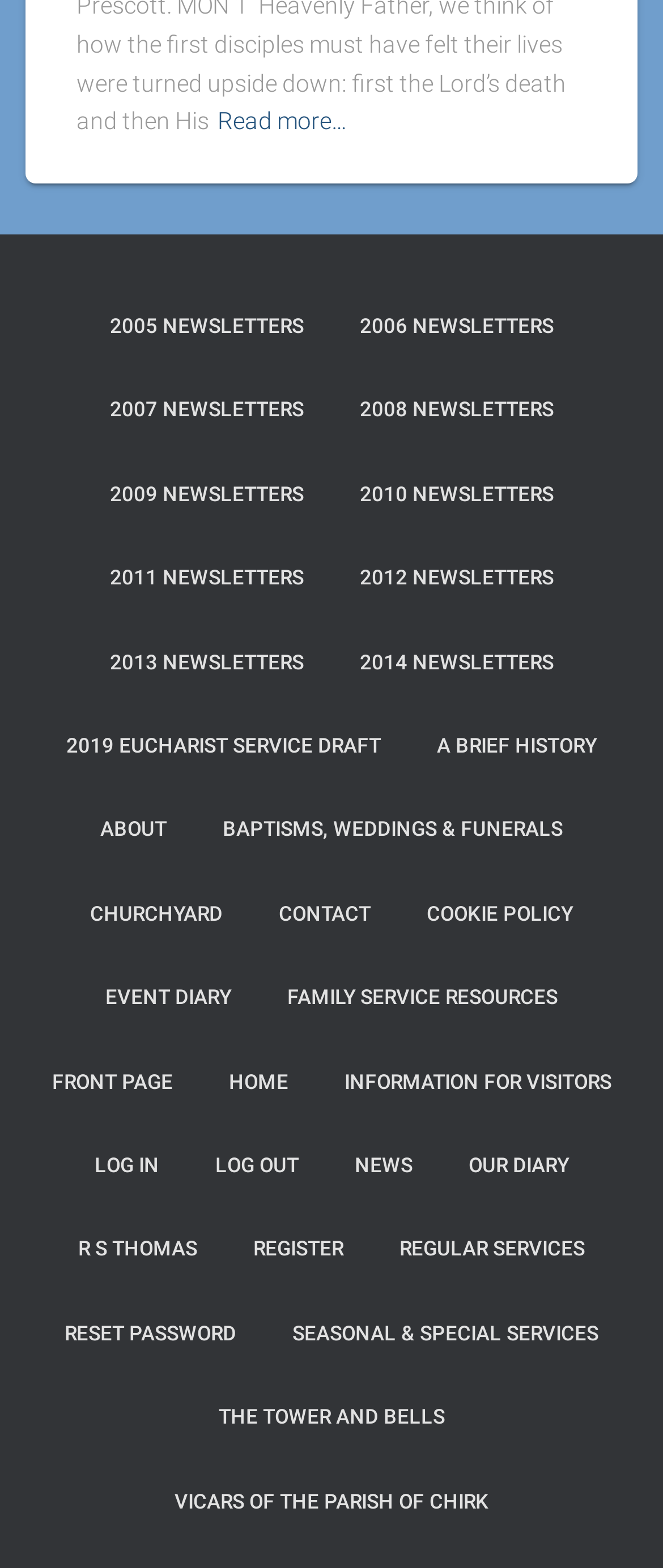What is the text of the link above 'ABOUT'? Based on the image, give a response in one word or a short phrase.

2009 NEWSLETTERS